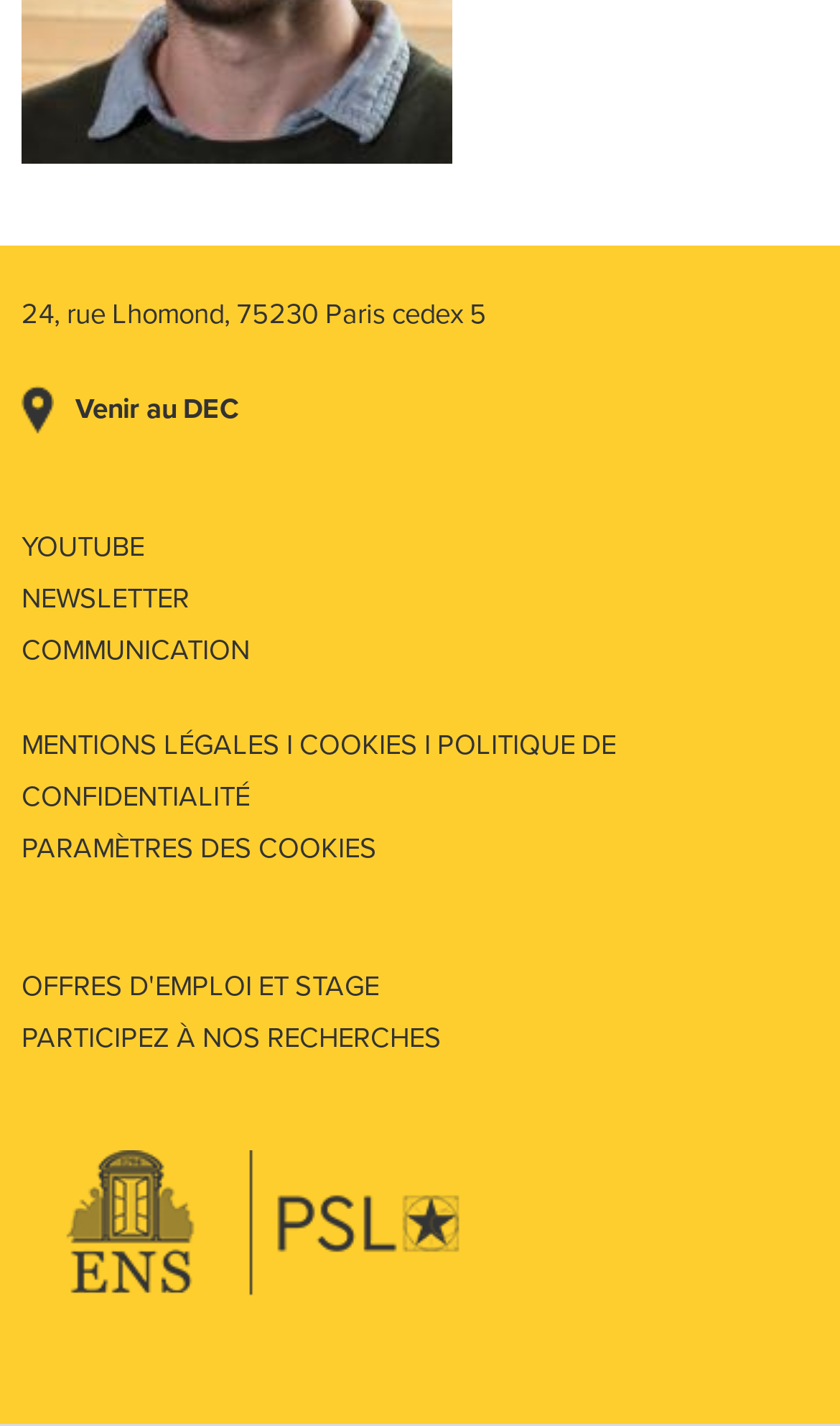Locate the bounding box of the UI element described by: "alt="PSL - Research University Paris"" in the given webpage screenshot.

[0.29, 0.892, 0.549, 0.917]